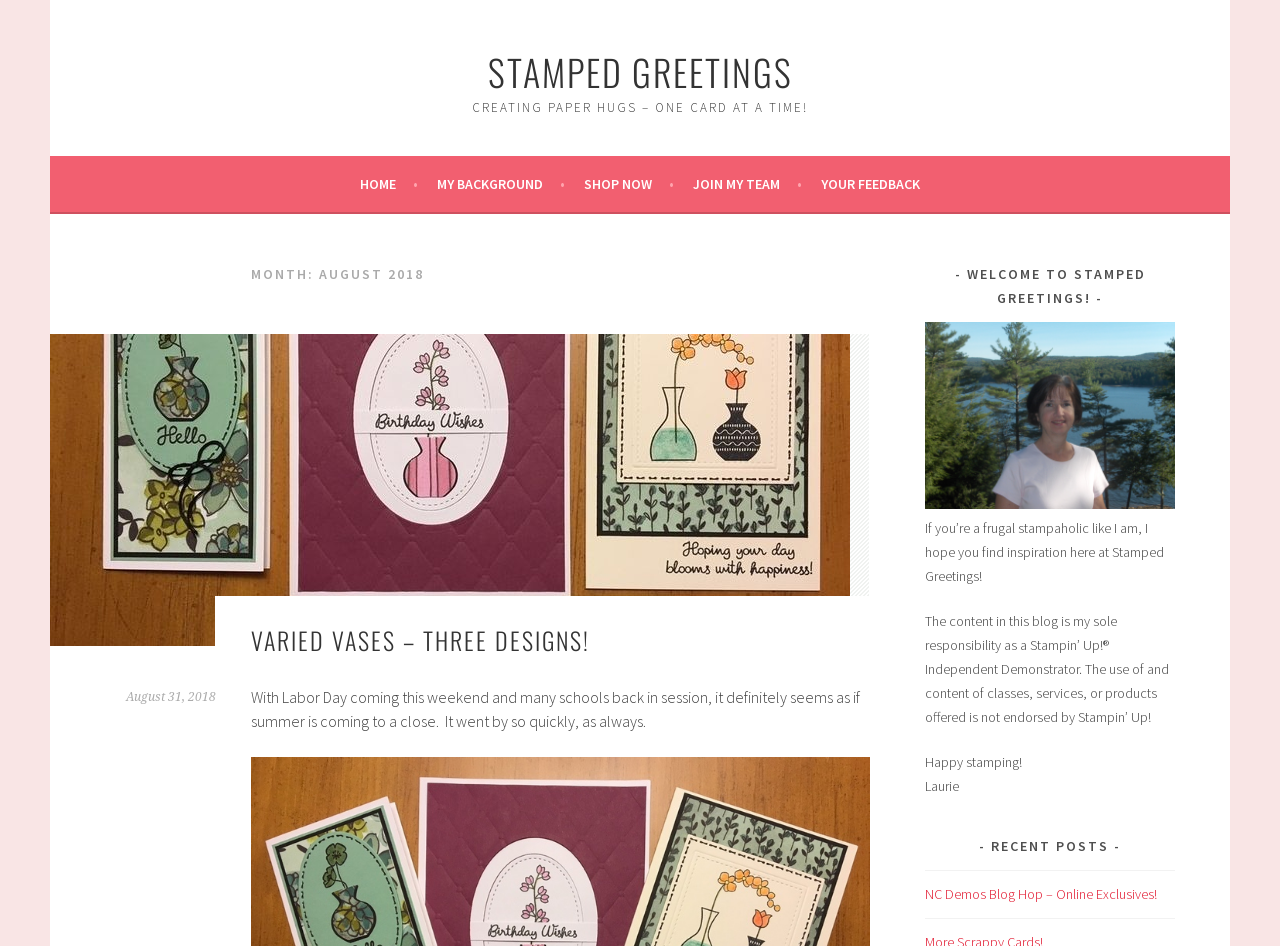Pinpoint the bounding box coordinates for the area that should be clicked to perform the following instruction: "learn about the blogger's background".

[0.341, 0.182, 0.441, 0.207]